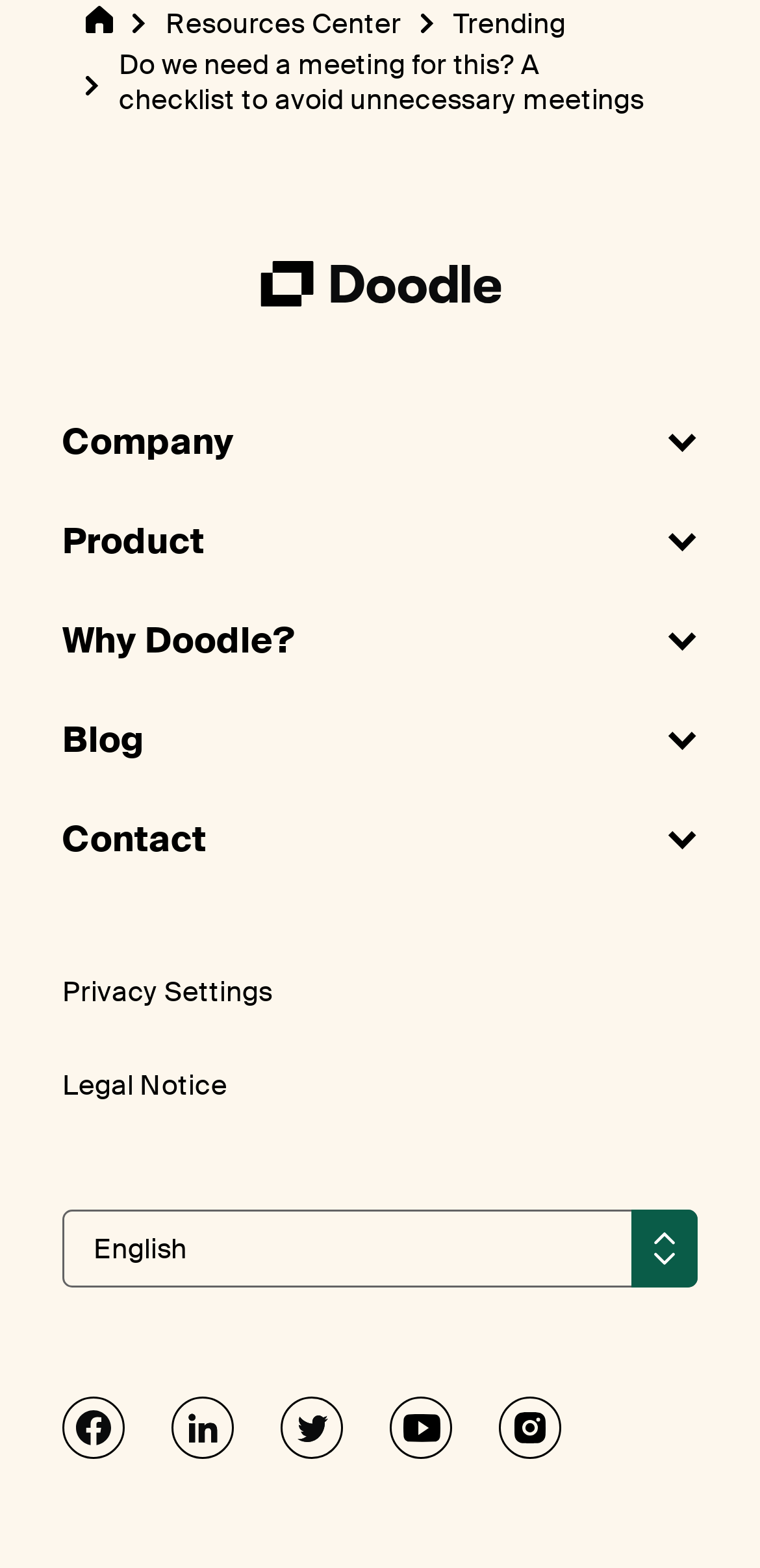Locate the bounding box coordinates of the area that needs to be clicked to fulfill the following instruction: "expand Company details". The coordinates should be in the format of four float numbers between 0 and 1, namely [left, top, right, bottom].

[0.082, 0.266, 0.918, 0.299]